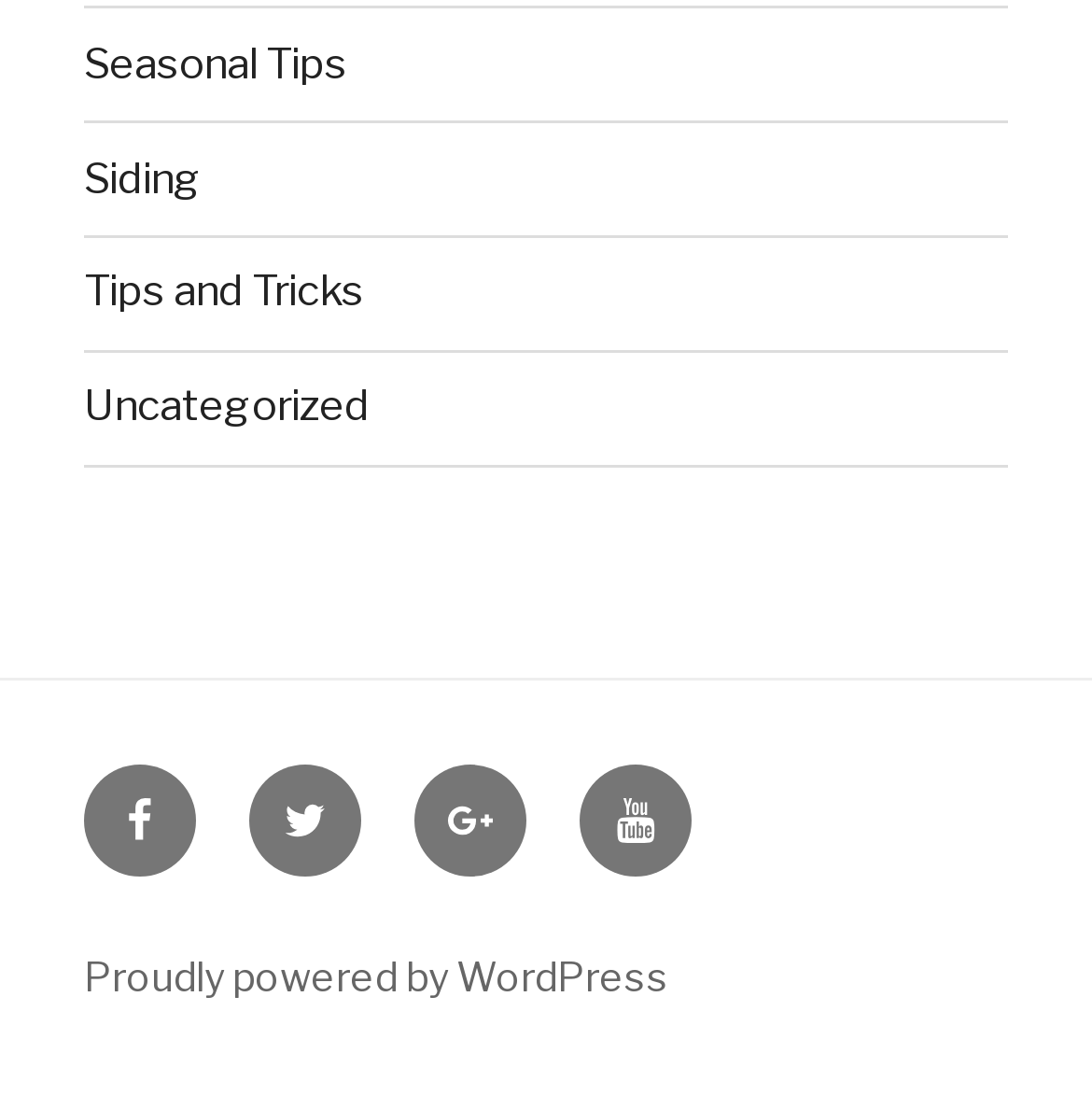Please specify the bounding box coordinates of the area that should be clicked to accomplish the following instruction: "View seasonal tips". The coordinates should consist of four float numbers between 0 and 1, i.e., [left, top, right, bottom].

[0.077, 0.034, 0.318, 0.08]